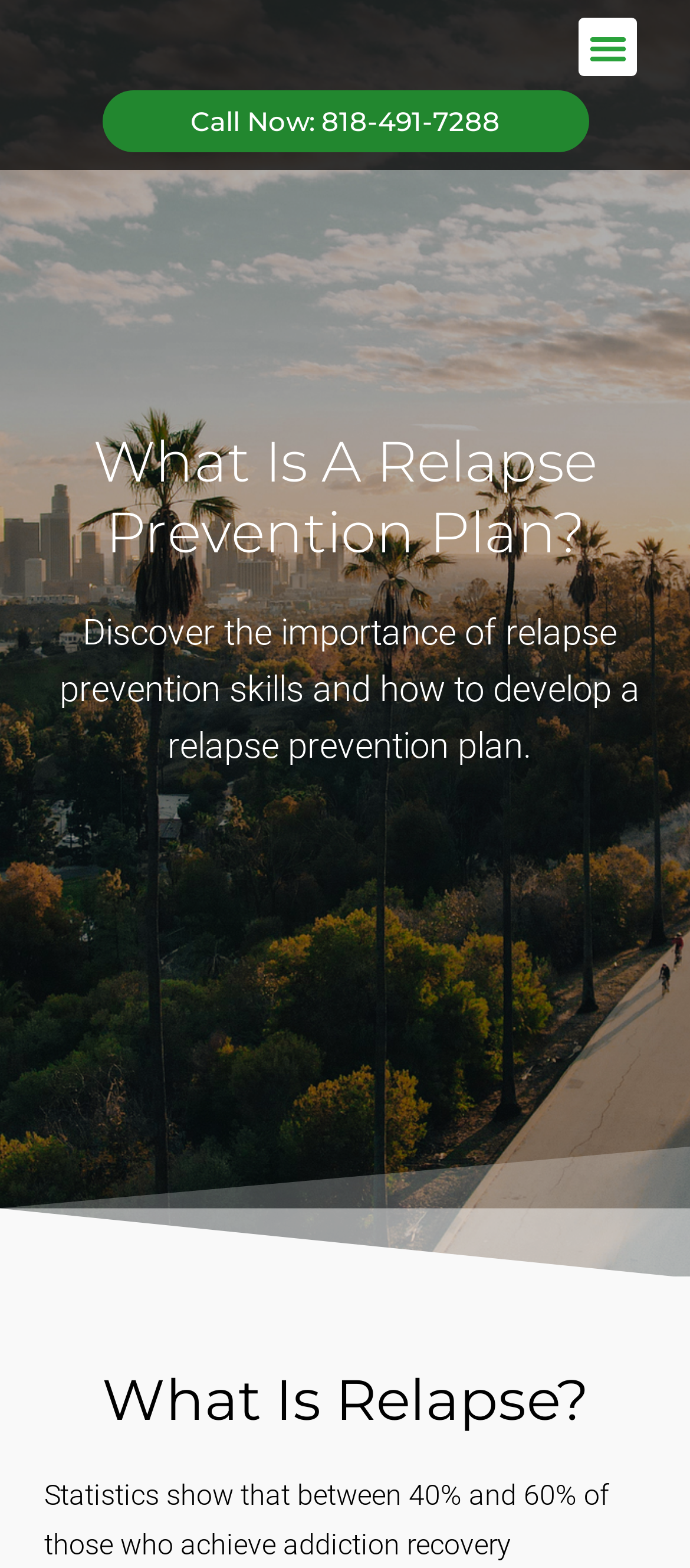Please provide the bounding box coordinates in the format (top-left x, top-left y, bottom-right x, bottom-right y). Remember, all values are floating point numbers between 0 and 1. What is the bounding box coordinate of the region described as: Menu

[0.838, 0.011, 0.923, 0.049]